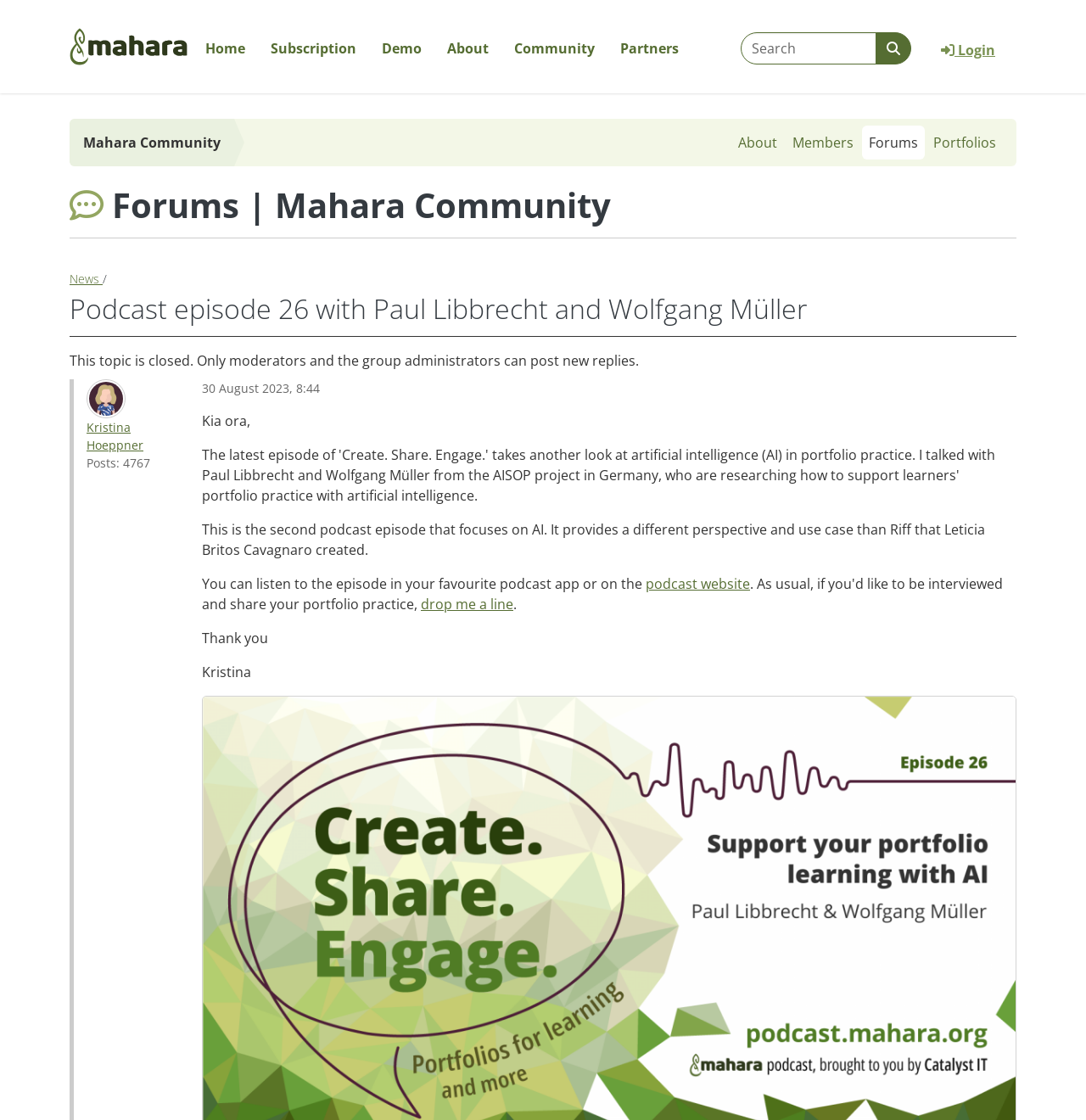With reference to the screenshot, provide a detailed response to the question below:
Who is the author of the podcast episode?

The author of the podcast episode can be found in the text 'Kia ora,' which is followed by the author's name 'Kristina Hoeppner' and other information about the author.